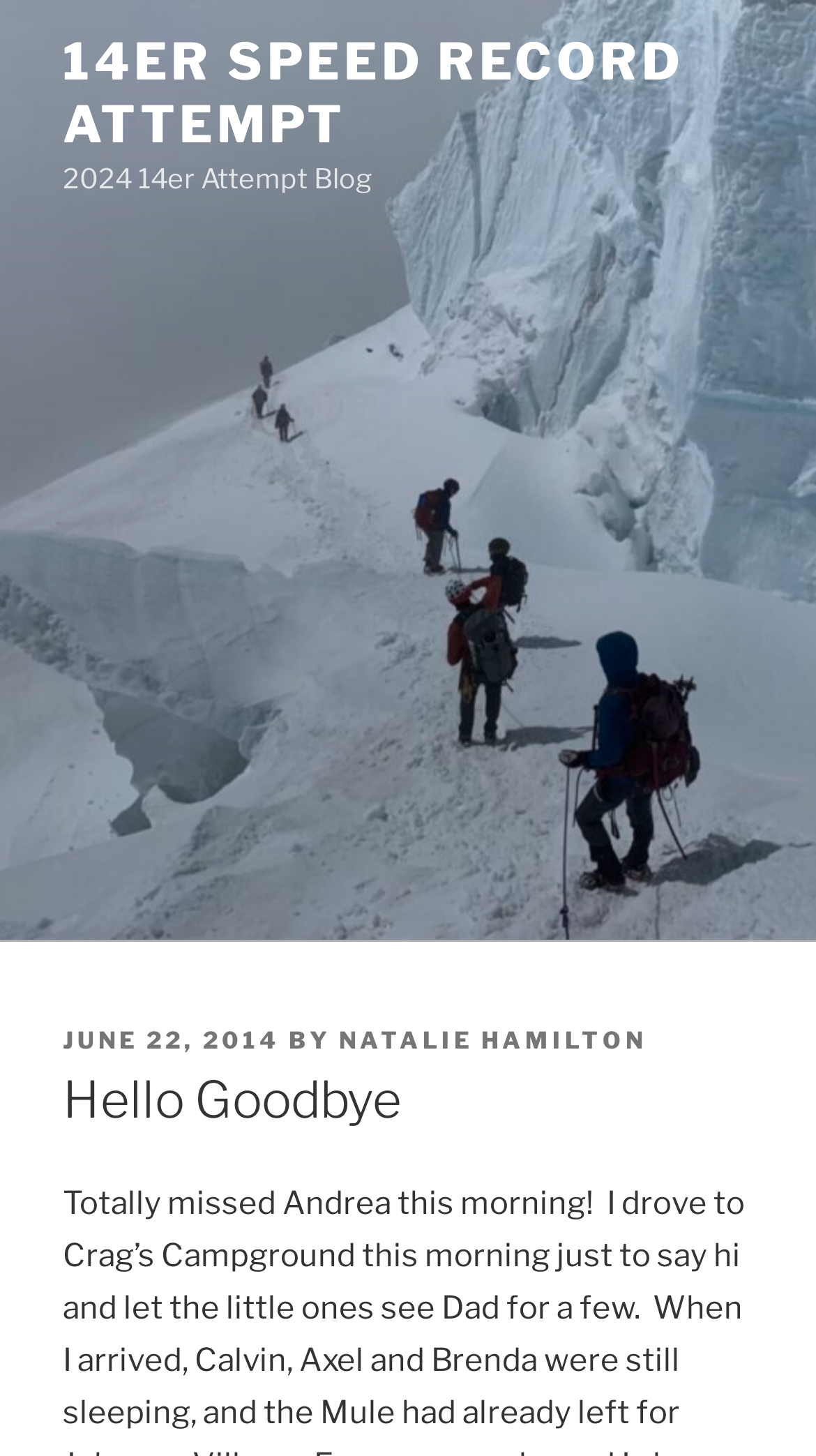Create an in-depth description of the webpage, covering main sections.

The webpage is about a 14er speed record attempt, with a prominent link at the top center of the page reading "14ER SPEED RECORD ATTEMPT". Below this link, there is a static text "2024 14er Attempt Blog" positioned at the top left corner of the page. 

Underneath the static text, there is a header section that spans across the top half of the page. Within this header, there are several elements arranged horizontally. From left to right, there is a static text "POSTED ON", followed by a link "JUNE 22, 2014" that also contains a time element, then a static text "BY", and finally a link "NATALIE HAMILTON". 

Below the header section, there is a heading element "Hello Goodbye" that occupies the top half of the page, positioned below the header section.